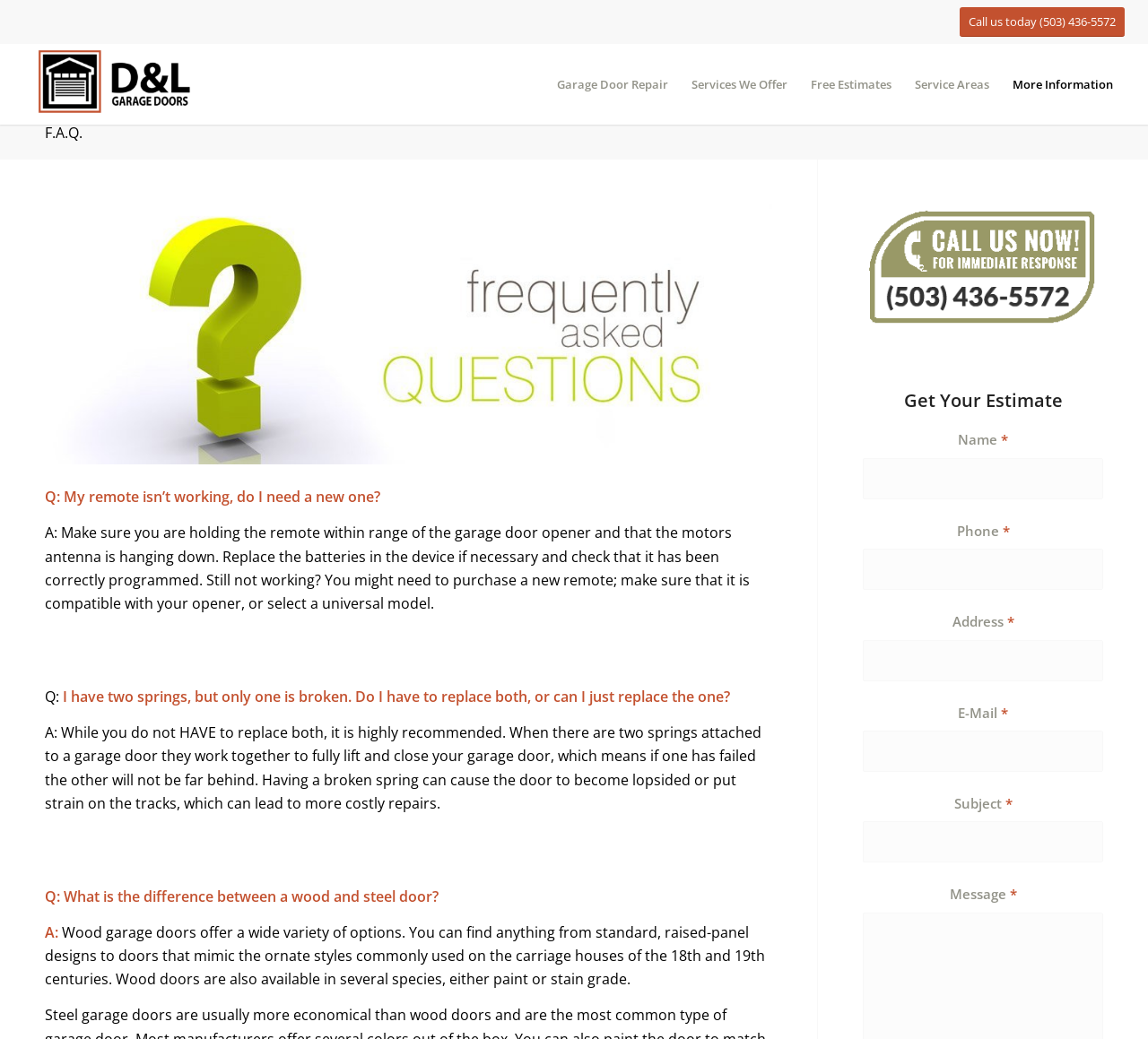Please indicate the bounding box coordinates of the element's region to be clicked to achieve the instruction: "Click the 'F.A.Q.' link". Provide the coordinates as four float numbers between 0 and 1, i.e., [left, top, right, bottom].

[0.039, 0.118, 0.072, 0.137]